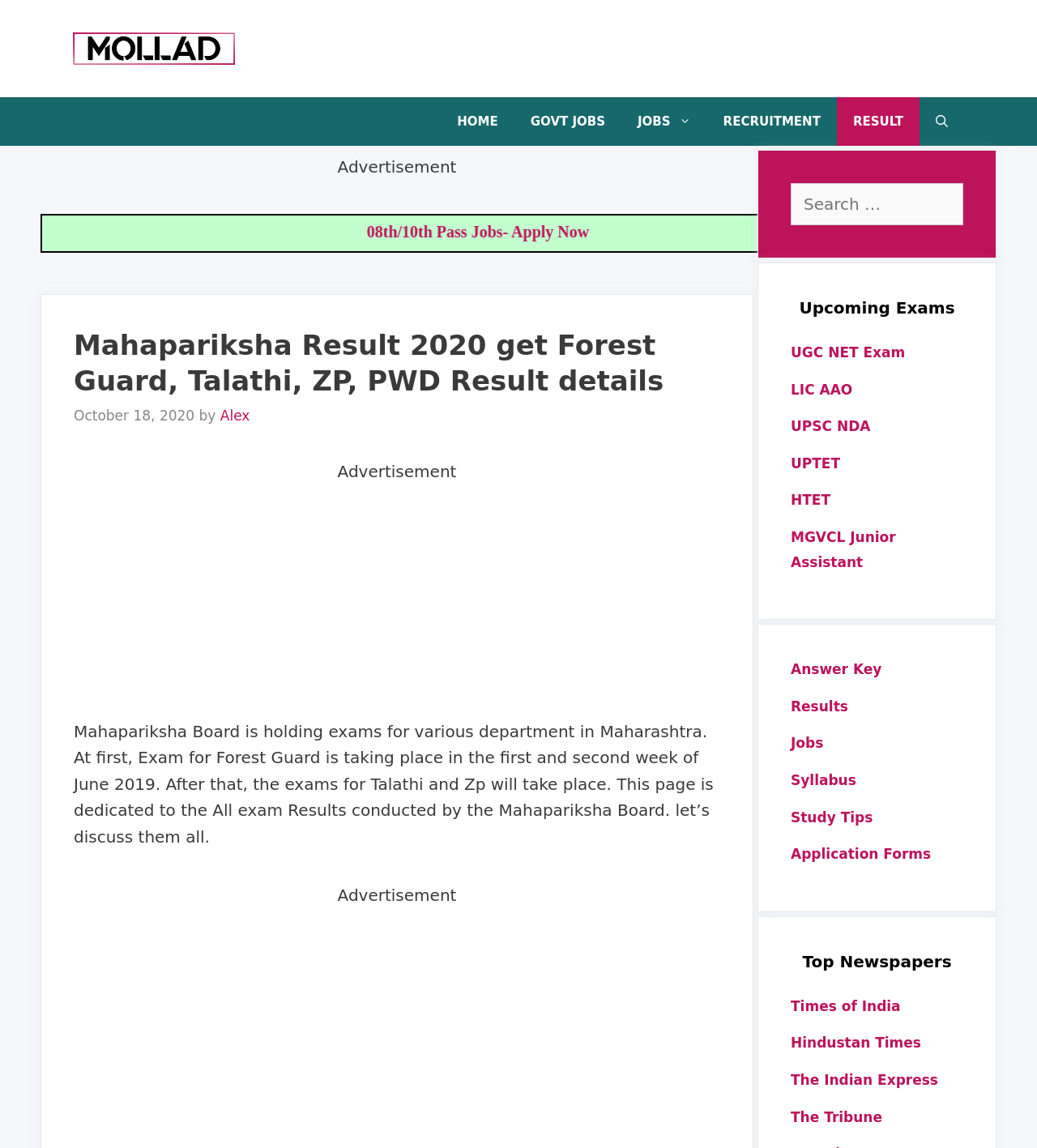Please find and generate the text of the main header of the webpage.

Mahapariksha Result 2020 get Forest Guard, Talathi, ZP, PWD Result details